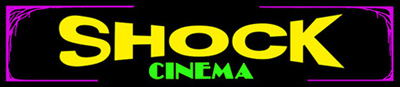Create an extensive and detailed description of the image.

The image features a vibrant logo for "SHOCK CINEMA," a publication dedicated to exploring the world of cinema, particularly in genres that evoke strong emotions and reactions. The logo is characterized by bold, bright yellow letters spelling "SHOCK," with "CINEMA" rendered in a striking green, creating a visually dynamic contrast against a black background. The logo is framed by graphic elements in vivid pink, enhancing its energetic and modern aesthetic. This artistic design not only grabs attention but also reflects the publication's focus on the compelling and sometimes provocative nature of film.